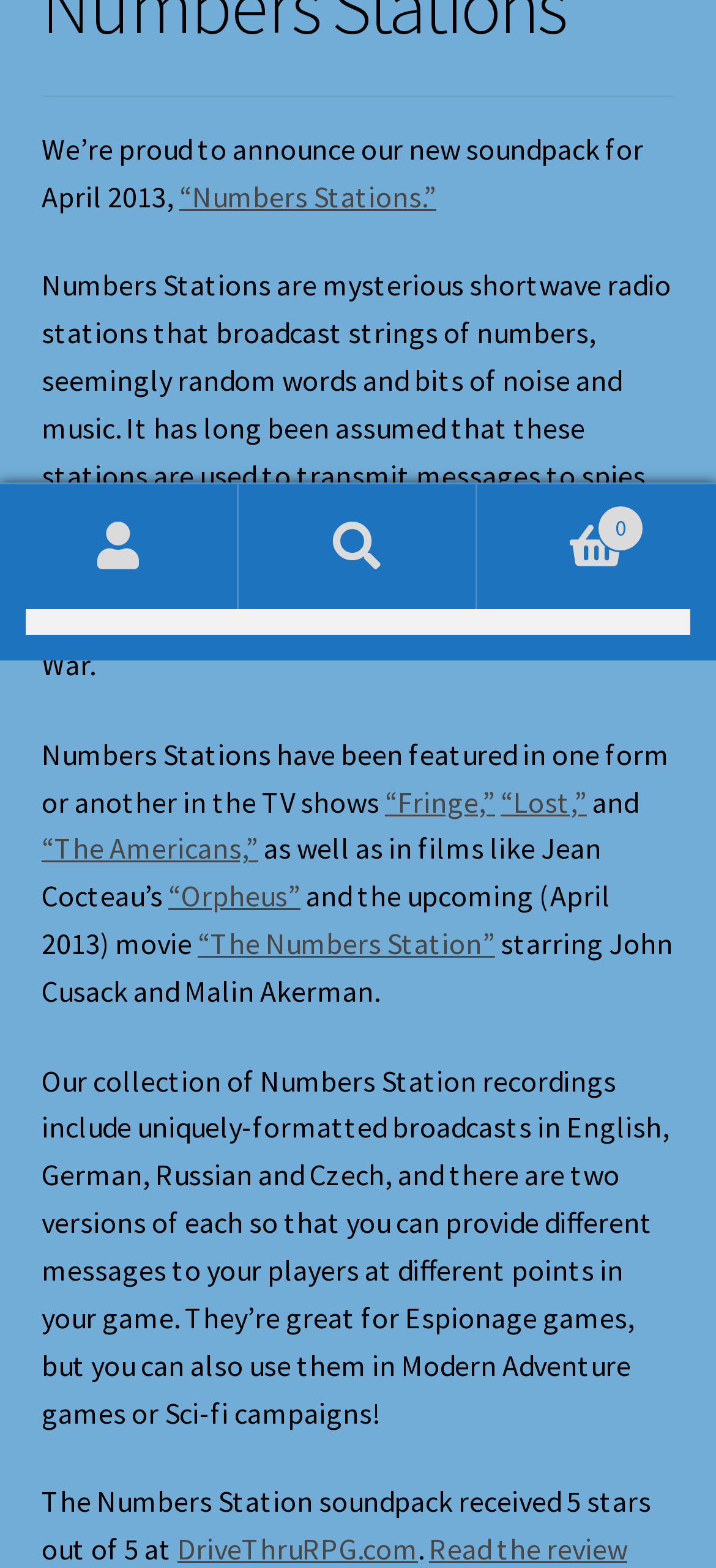Extract the bounding box coordinates for the described element: "Cart 0". The coordinates should be represented as four float numbers between 0 and 1: [left, top, right, bottom].

[0.667, 0.309, 1.0, 0.388]